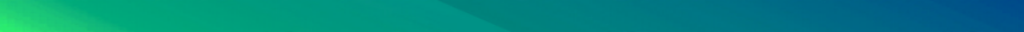Describe the scene depicted in the image with great detail.

The image features a visually striking gradient background, transitioning smoothly from a vibrant green to a deep blue, creating a sense of depth and modernity. This design element complements the overarching theme of the webpage, which revolves around data security solutions. Positioned within the context of discussing advanced methods such as Format Preserving Encryption, this background visually reinforces the focus on innovation and protection in data management, enhancing the aesthetic appeal of the content on the page.